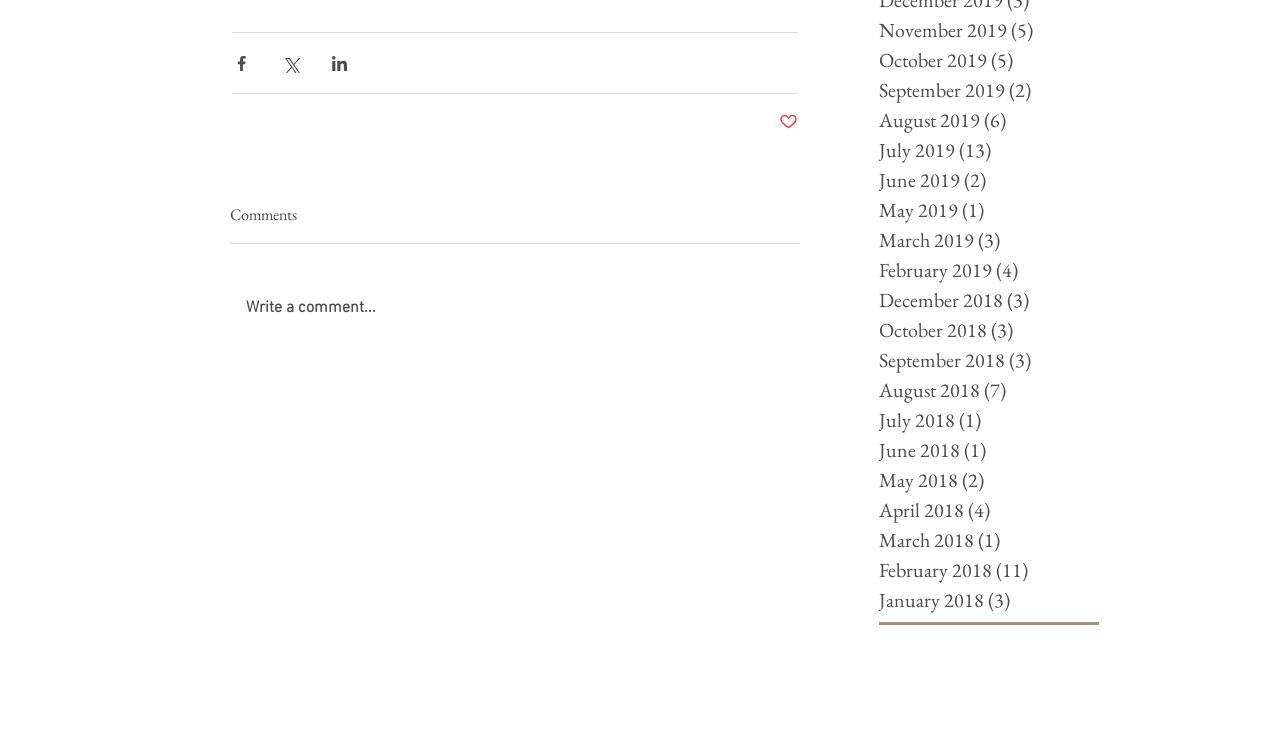What is the purpose of the top three buttons?
Using the image as a reference, answer with just one word or a short phrase.

Share on social media